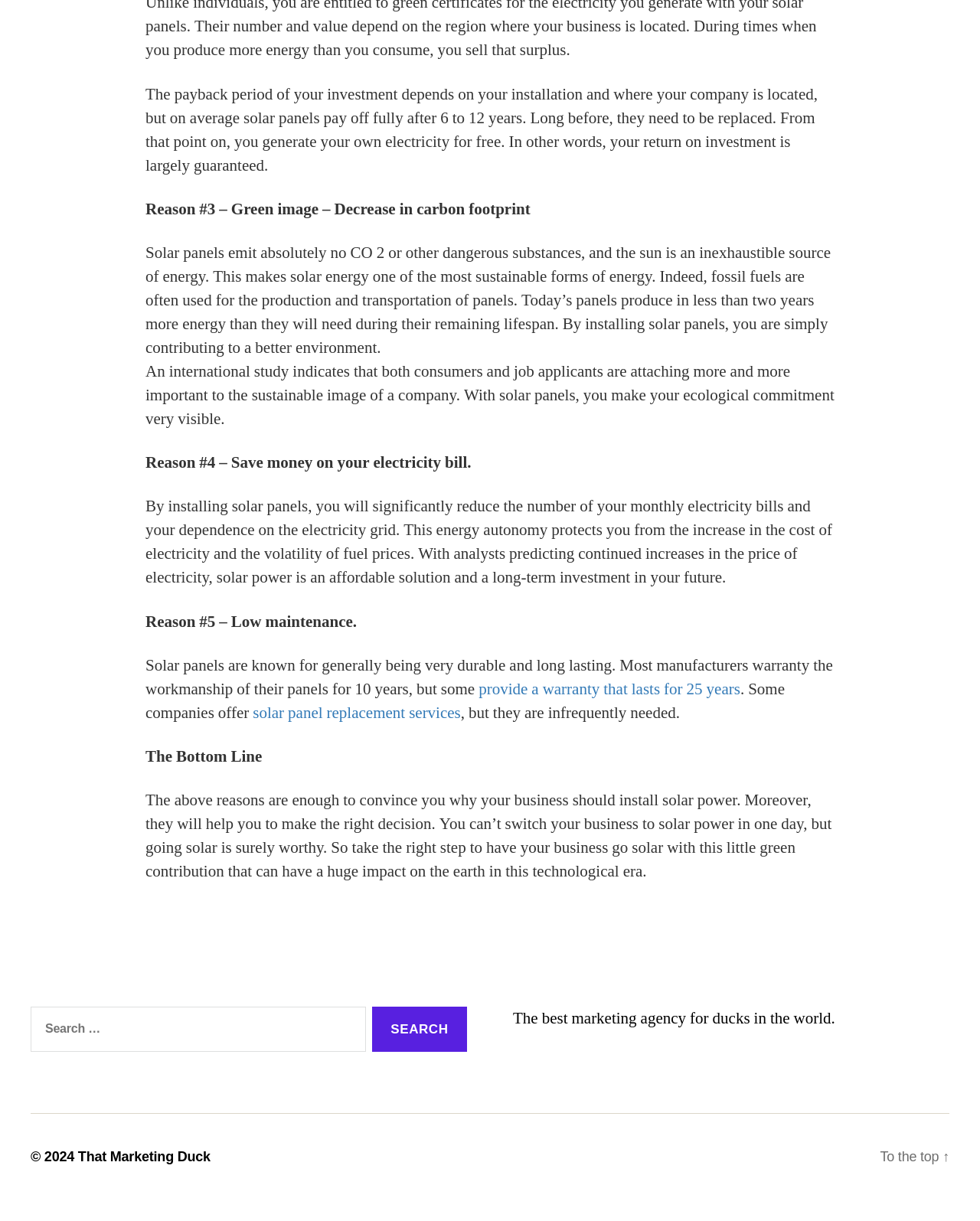Using the given element description, provide the bounding box coordinates (top-left x, top-left y, bottom-right x, bottom-right y) for the corresponding UI element in the screenshot: That Marketing Duck

[0.08, 0.958, 0.215, 0.97]